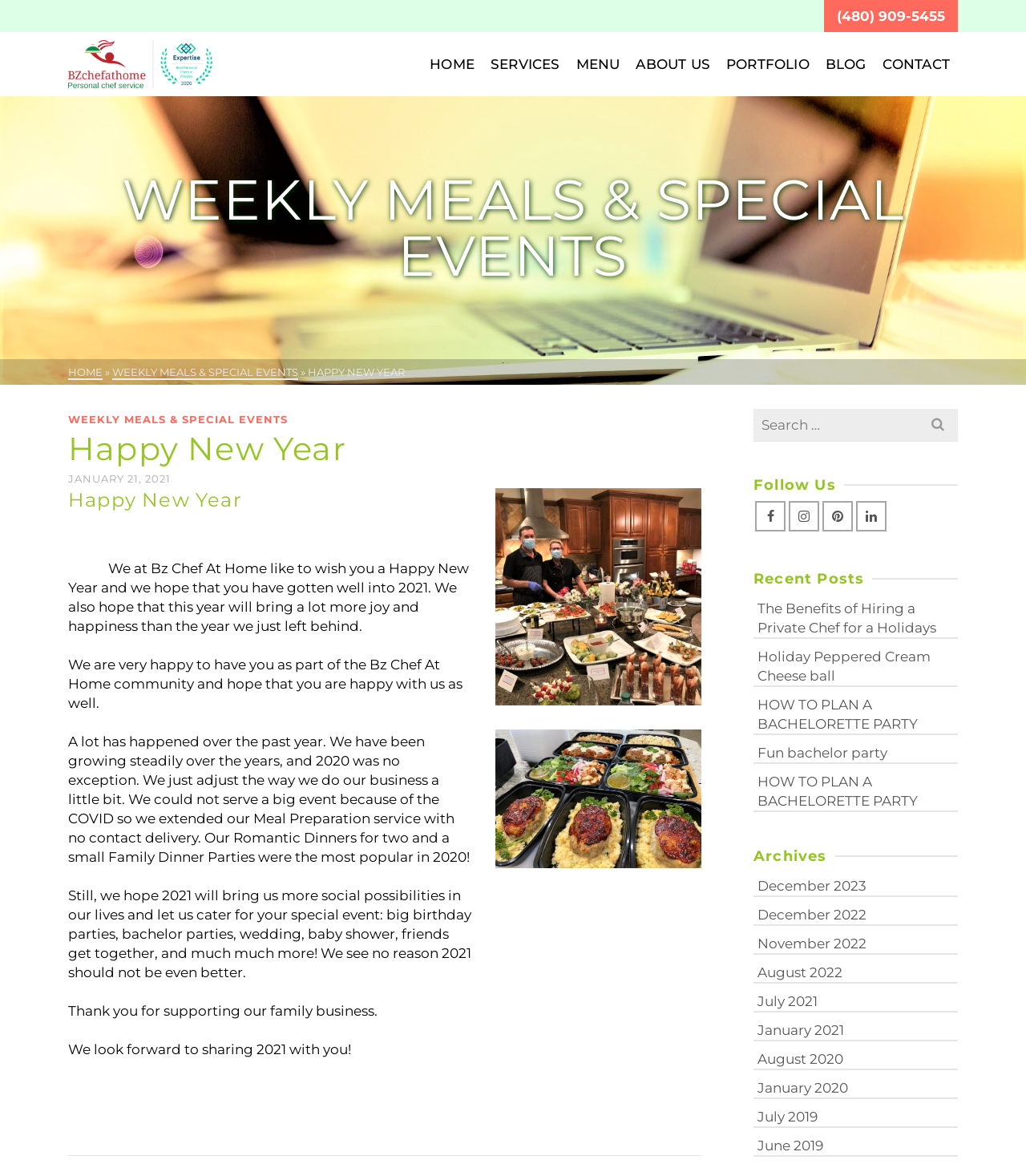Use a single word or phrase to answer the question:
How many months are listed in the 'Archives' section?

11